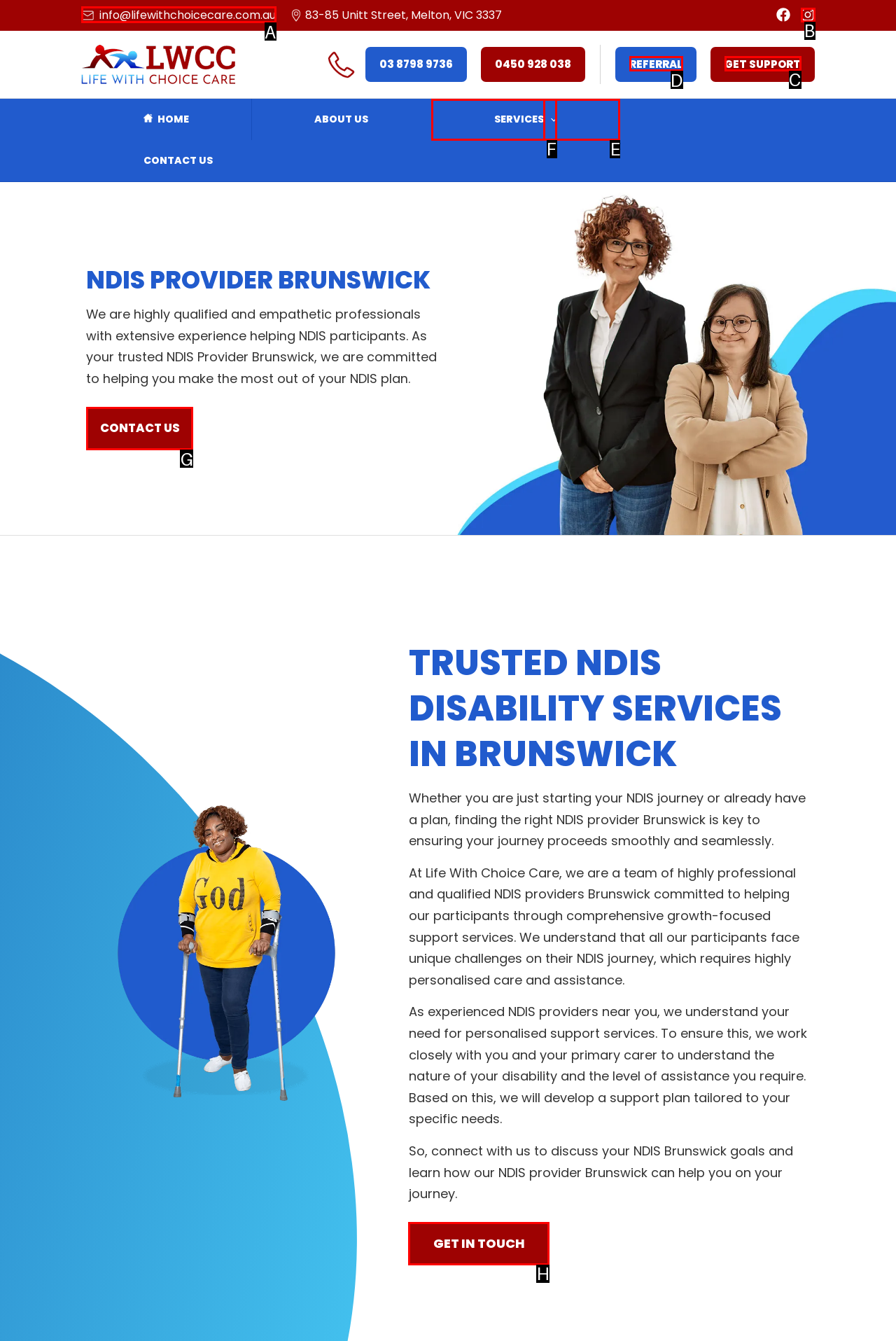Select the proper UI element to click in order to perform the following task: Get support by clicking the 'GET SUPPORT' button. Indicate your choice with the letter of the appropriate option.

C